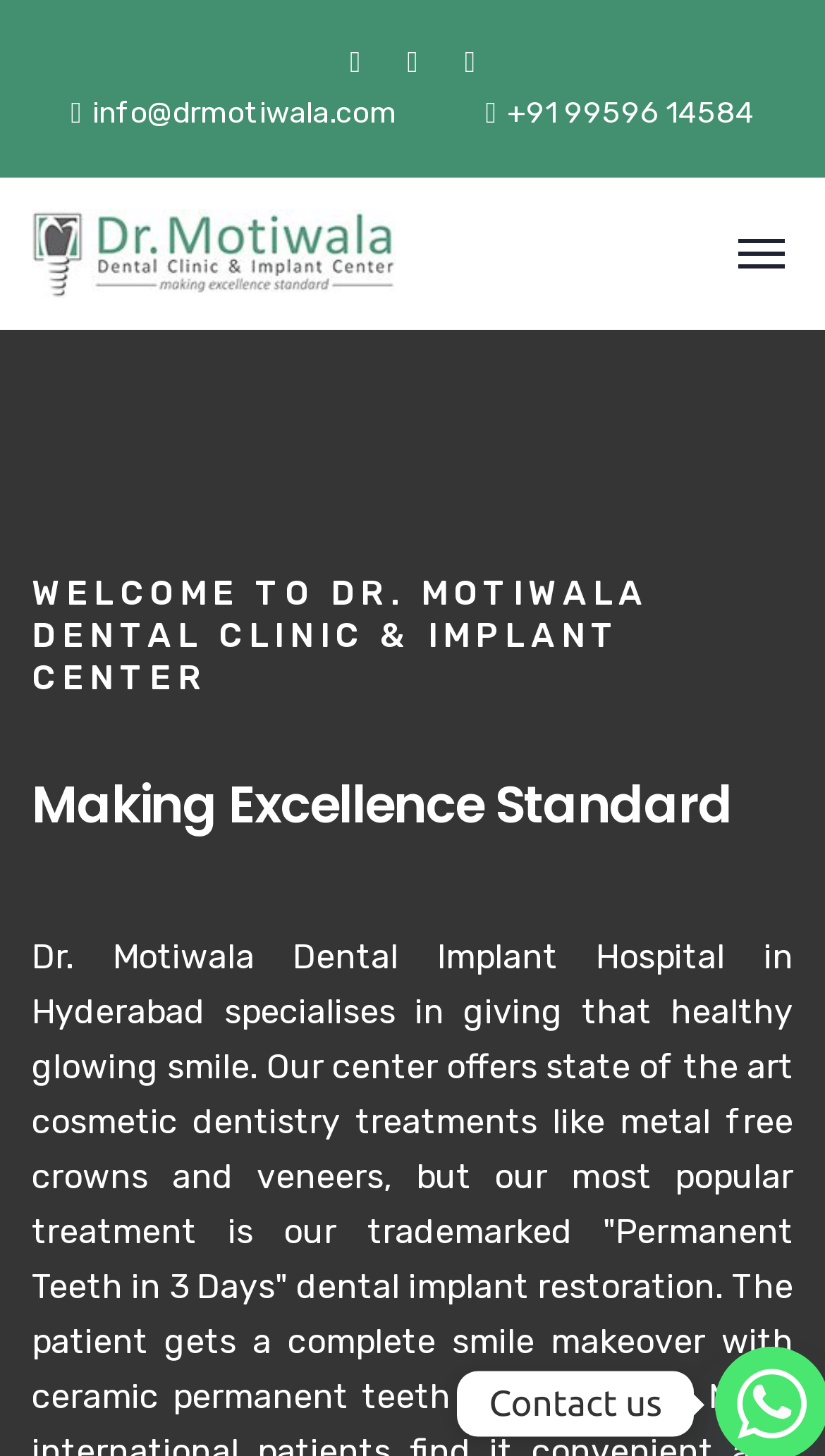What is the tagline of the clinic?
Answer the question with a thorough and detailed explanation.

I found the tagline of the clinic by looking at the headings on the page, where I saw a heading with the text 'Making Excellence Standard'. This heading is likely the tagline of the clinic, as it is a short phrase that summarizes the clinic's mission or values.